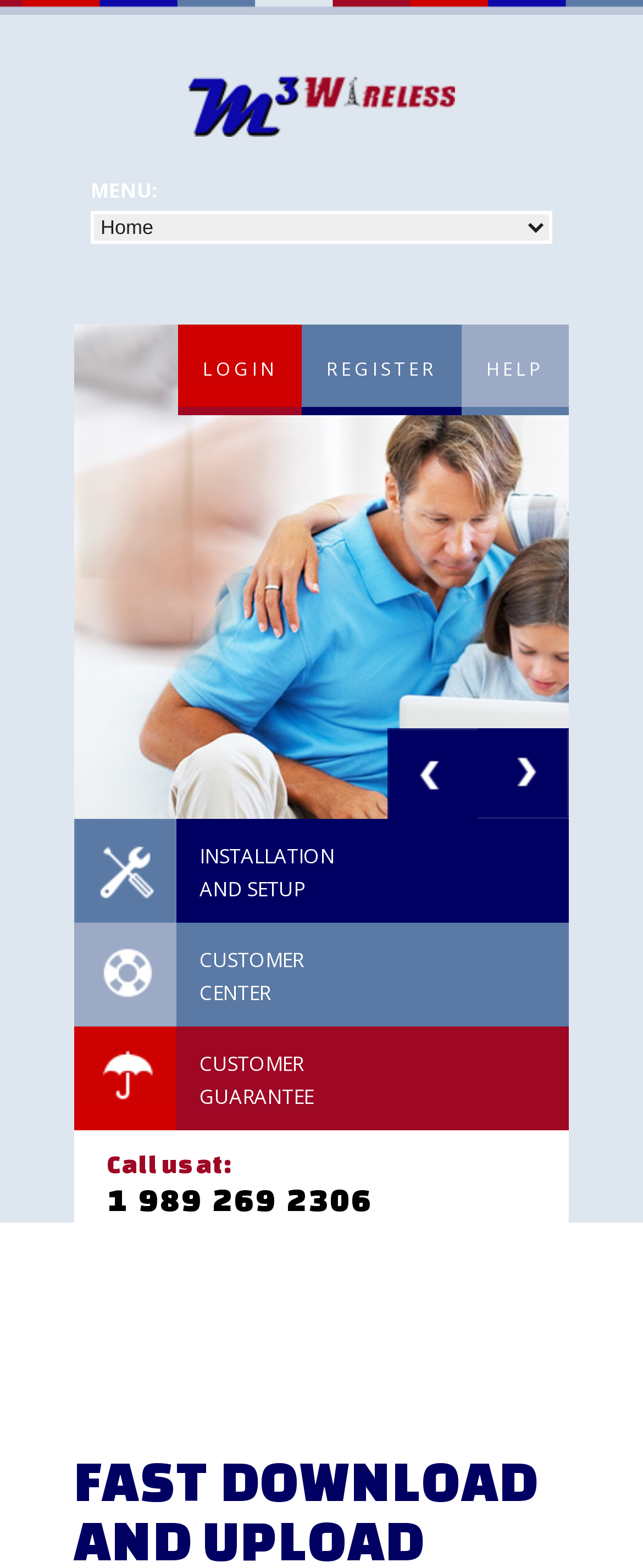Provide an in-depth description of the elements and layout of the webpage.

The webpage is titled "M3 Wireless Home" and has a prominent heading "Your Happy Family" at the top, which is accompanied by a link and an image with the same name. Below this heading, there is a combobox with a popup menu.

On the top-right side, there are three links: "LOGIN", "REGISTER", and "HELP", arranged horizontally. 

The main content of the page is divided into sections, with headings "INSTALLATION AND SETUP", "CUSTOMER CENTER", and "CUSTOMER GUARANTEE". Each section has a brief description in a link, providing more information about the respective topic. 

The "INSTALLATION AND SETUP" section describes the process of installing equipment outside the home and setting it up. The "CUSTOMER CENTER" section highlights the willingness of M3 Wireless staff to help customers with their computer or internet connection problems. The "CUSTOMER GUARANTEE" section guarantees the best possible internet experience and encourages customers to call if they experience any problems.

At the bottom of the page, there is a call-to-action section with a "Call us at:" label and a phone number "1 989 269 2306".